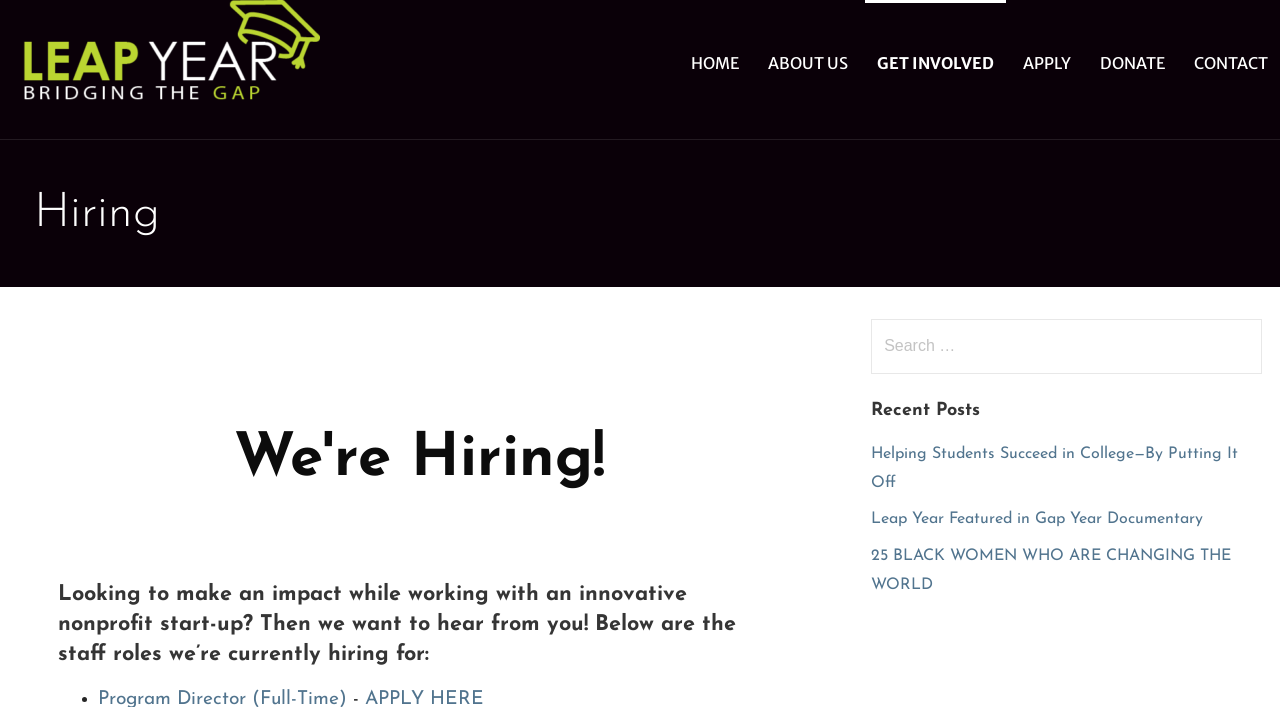What is the purpose of the search box?
Please use the visual content to give a single word or phrase answer.

Search for posts